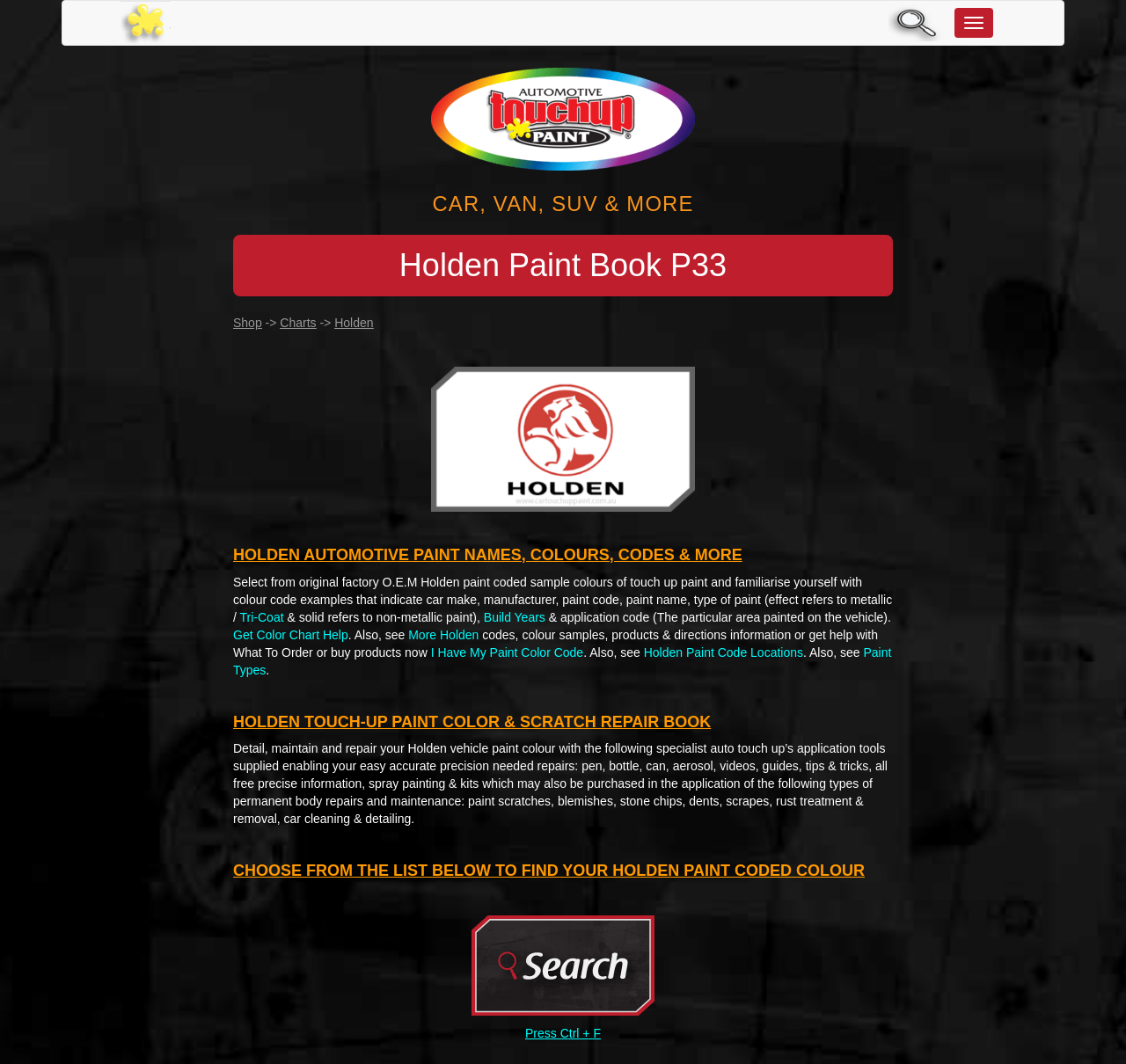Identify the bounding box coordinates of the clickable section necessary to follow the following instruction: "Submit an article". The coordinates should be presented as four float numbers from 0 to 1, i.e., [left, top, right, bottom].

None